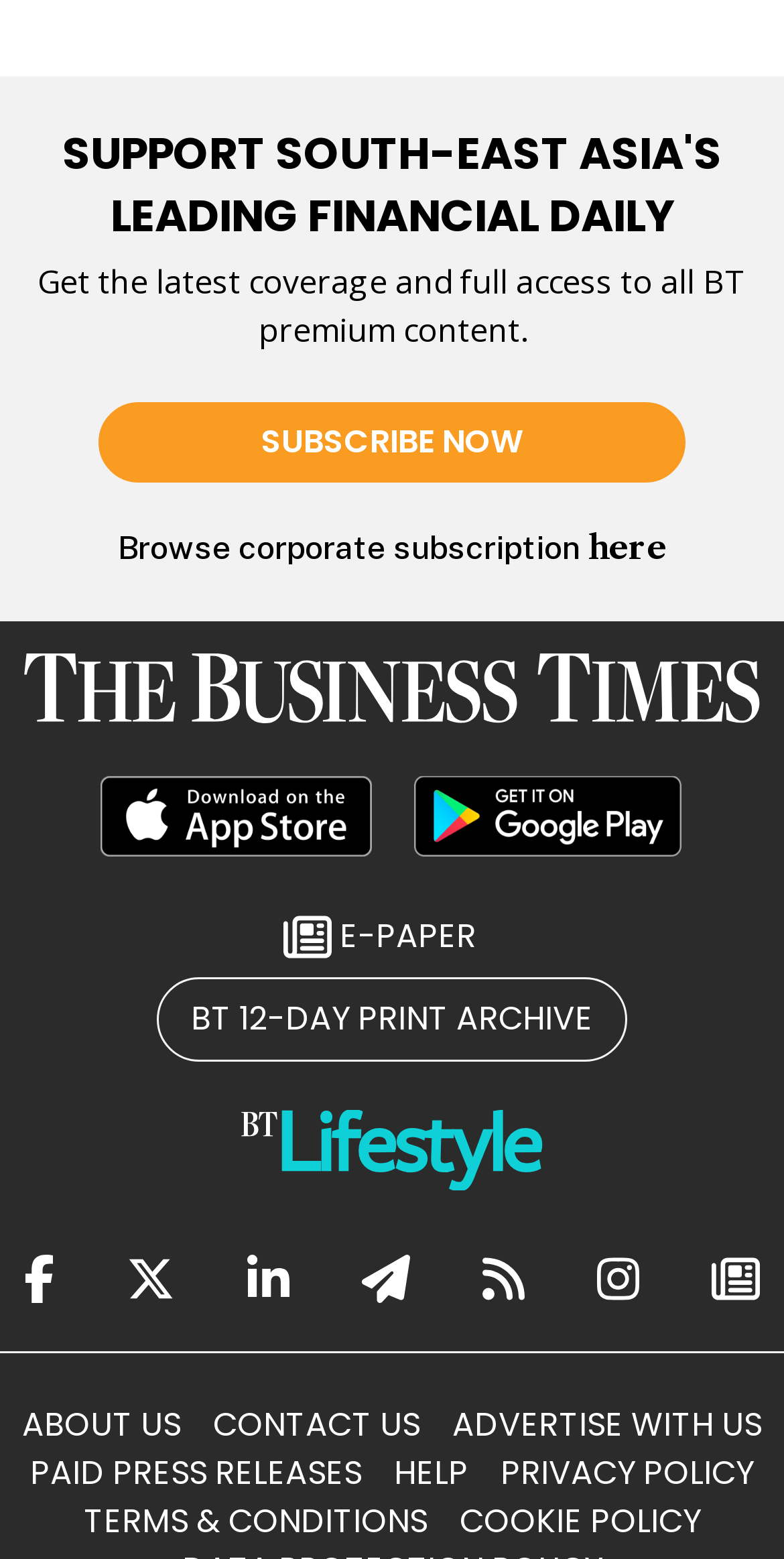Please provide a one-word or phrase answer to the question: 
What is the name of the lifestyle section?

BT Lifestyle